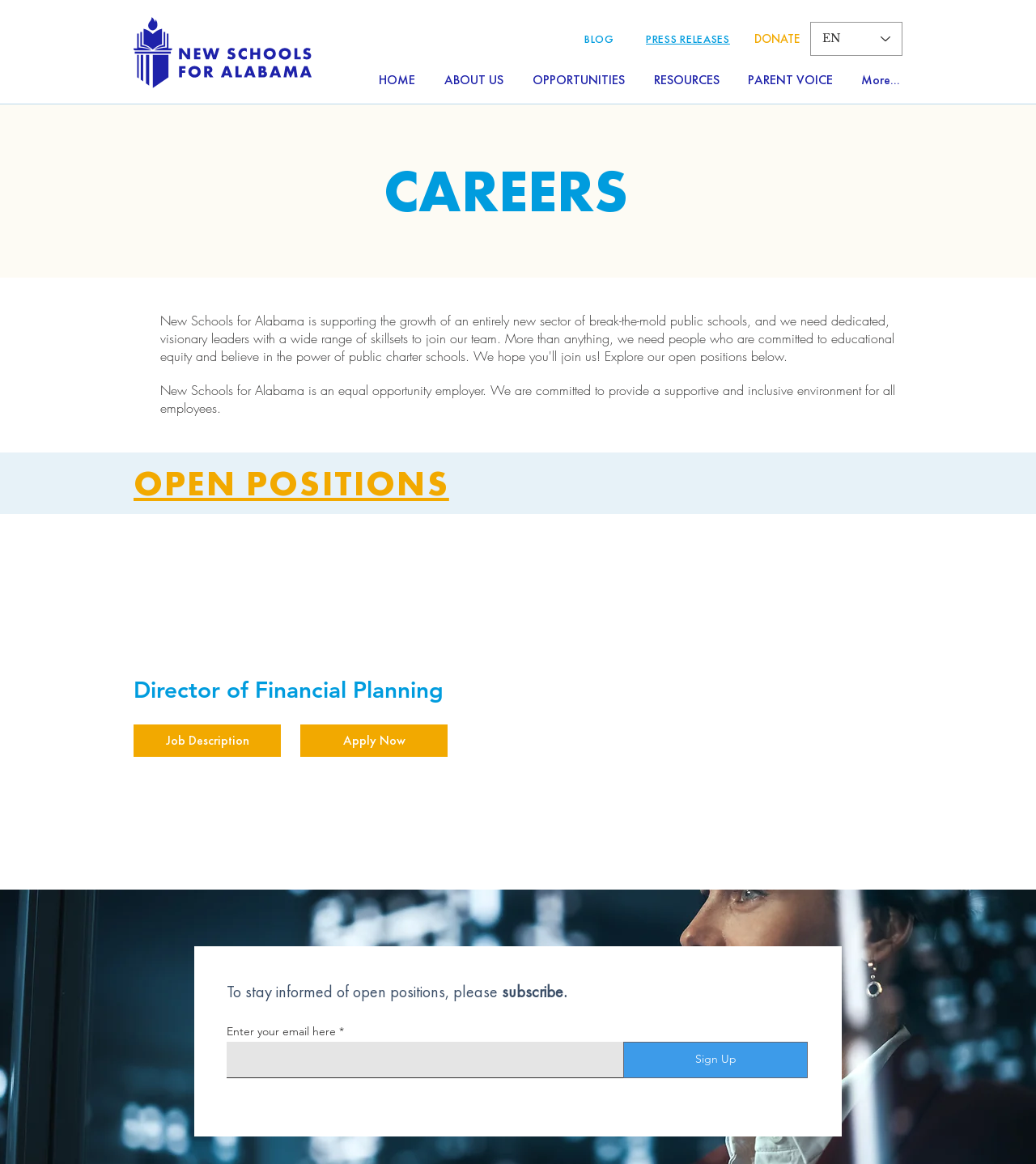Determine the bounding box coordinates of the clickable region to execute the instruction: "View the BLOG page". The coordinates should be four float numbers between 0 and 1, denoted as [left, top, right, bottom].

[0.548, 0.027, 0.609, 0.04]